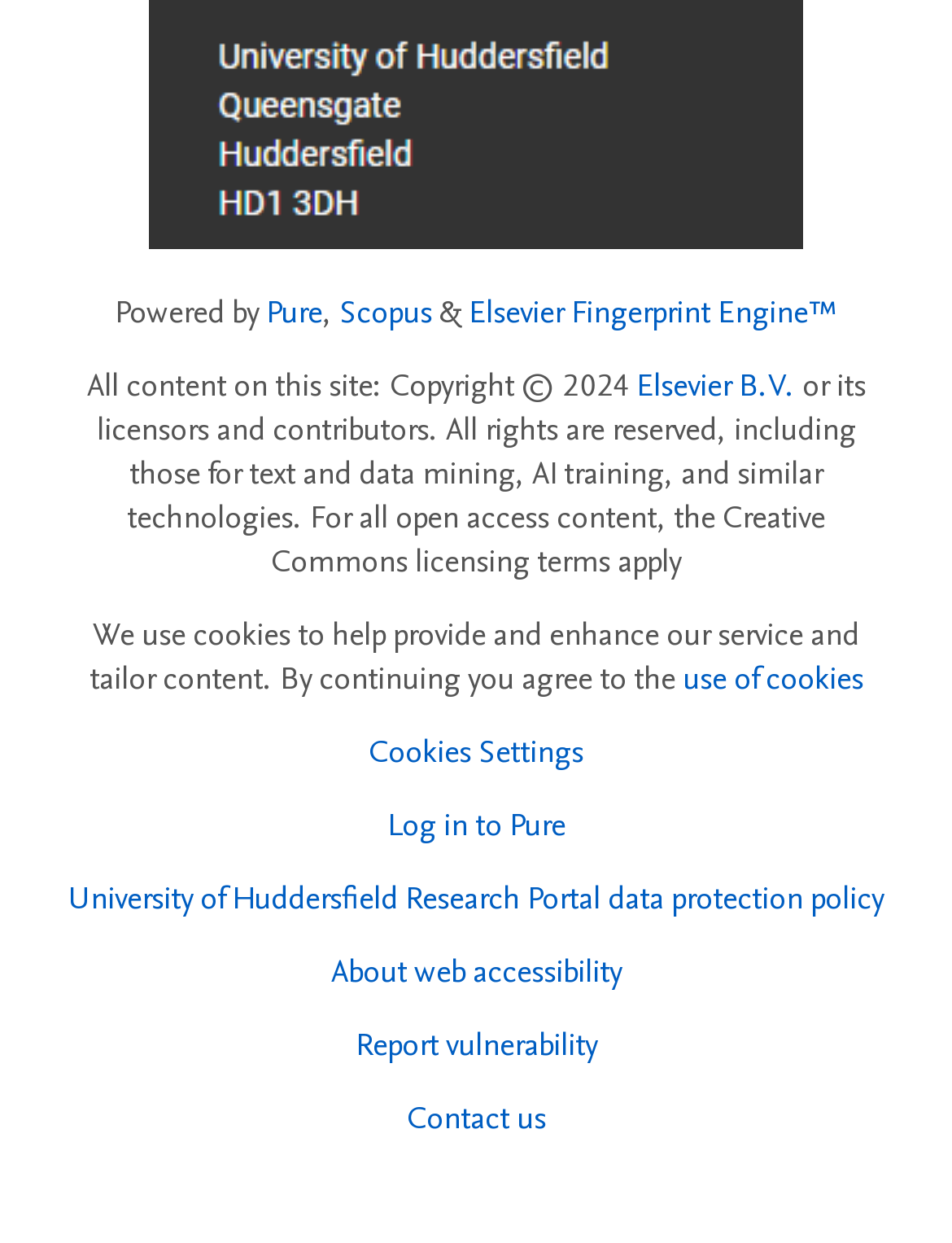Locate the bounding box coordinates of the element that needs to be clicked to carry out the instruction: "Contact us". The coordinates should be given as four float numbers ranging from 0 to 1, i.e., [left, top, right, bottom].

[0.427, 0.883, 0.573, 0.918]